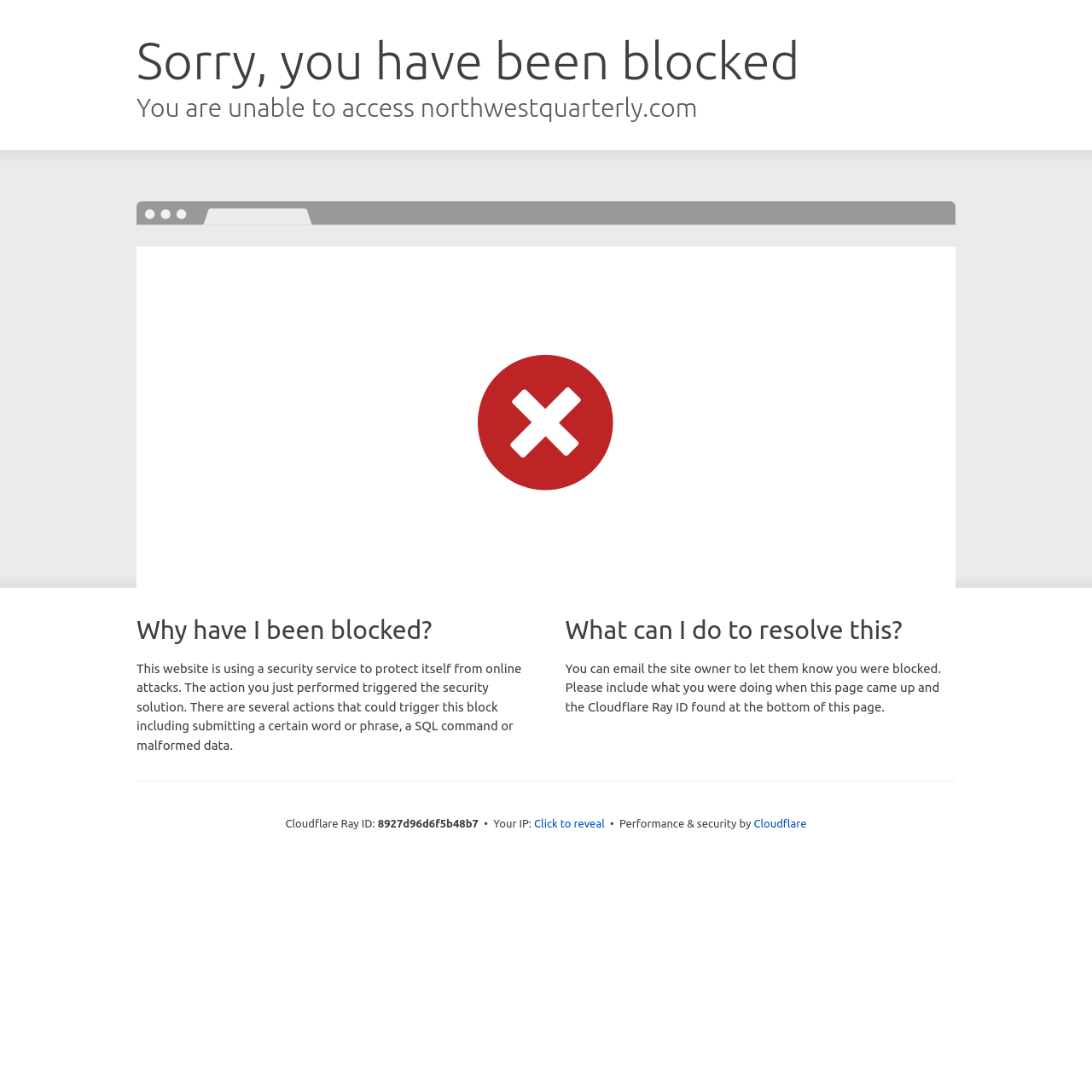Please give a short response to the question using one word or a phrase:
What is the purpose of the 'Click to reveal' button?

To show IP address